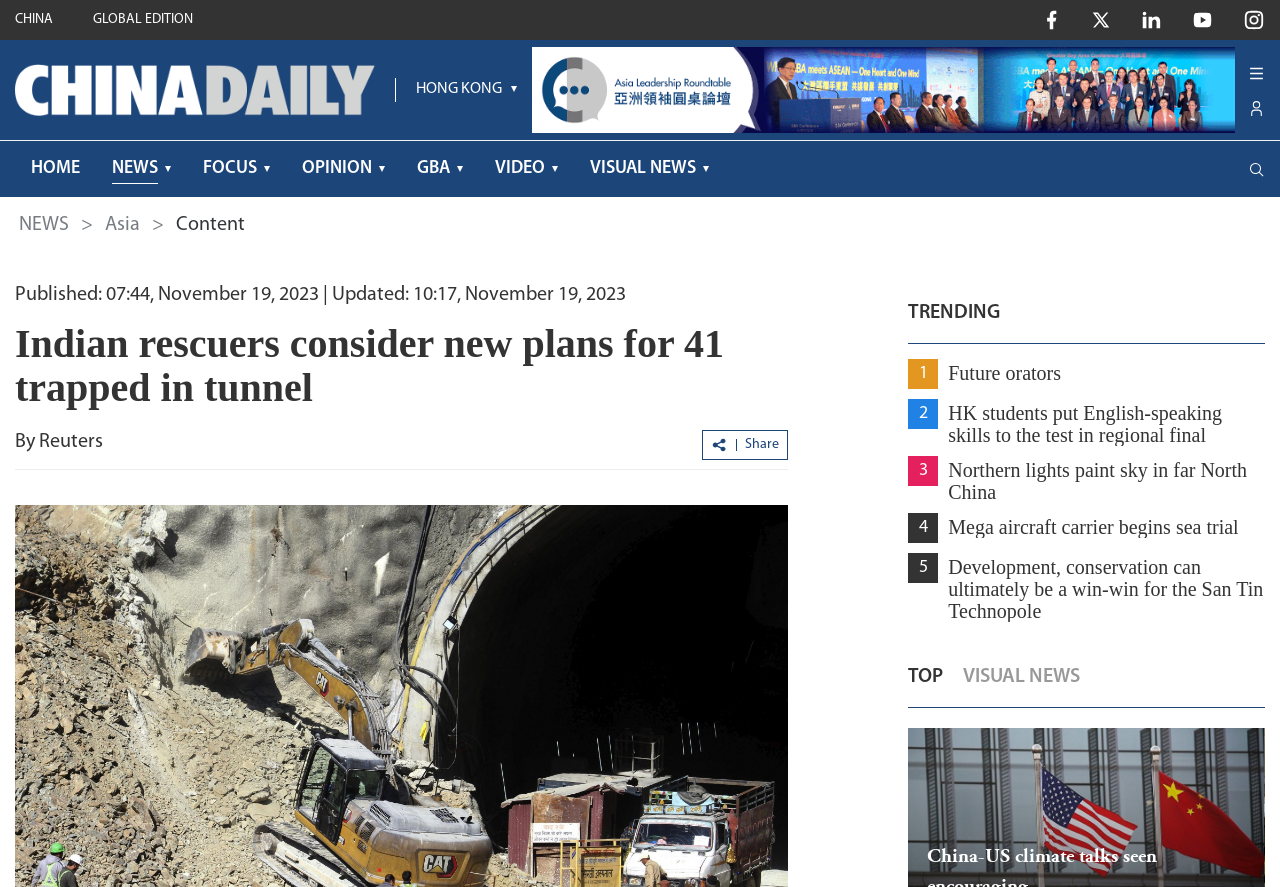How many links are in the top navigation bar?
Using the image as a reference, deliver a detailed and thorough answer to the question.

I counted the links in the top navigation bar, which are 'HOME', 'NEWS', 'FOCUS', 'OPINION', 'GBA', 'VIDEO', and 'VISUAL NEWS'. There are 7 links in total.